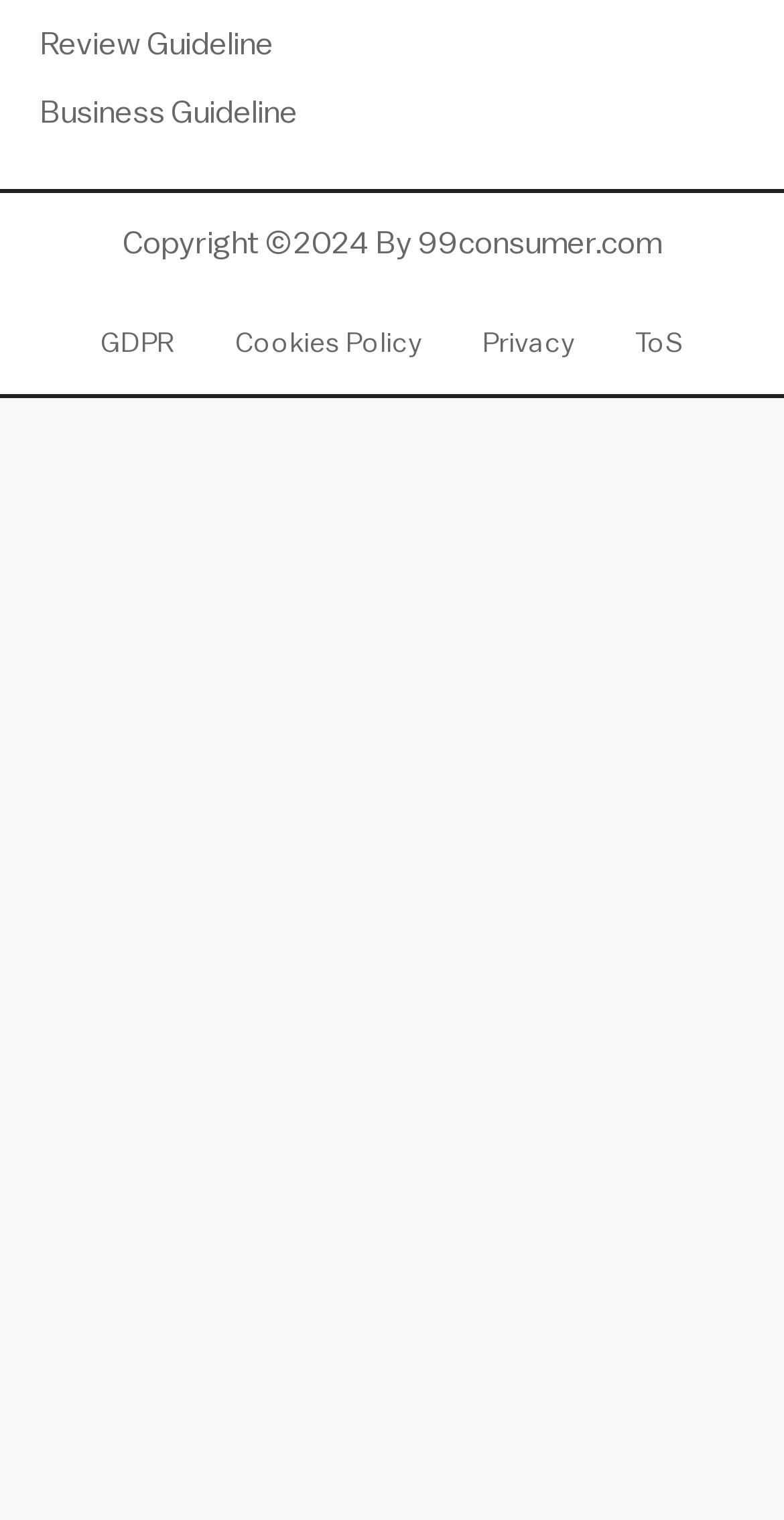What is the last link at the bottom of the webpage?
Carefully analyze the image and provide a thorough answer to the question.

The last link at the bottom of the webpage can be determined by comparing the y1 and y2 coordinates of the links. The link with the largest y1 and y2 coordinates is 'ToS', which is positioned at the bottom of the webpage.